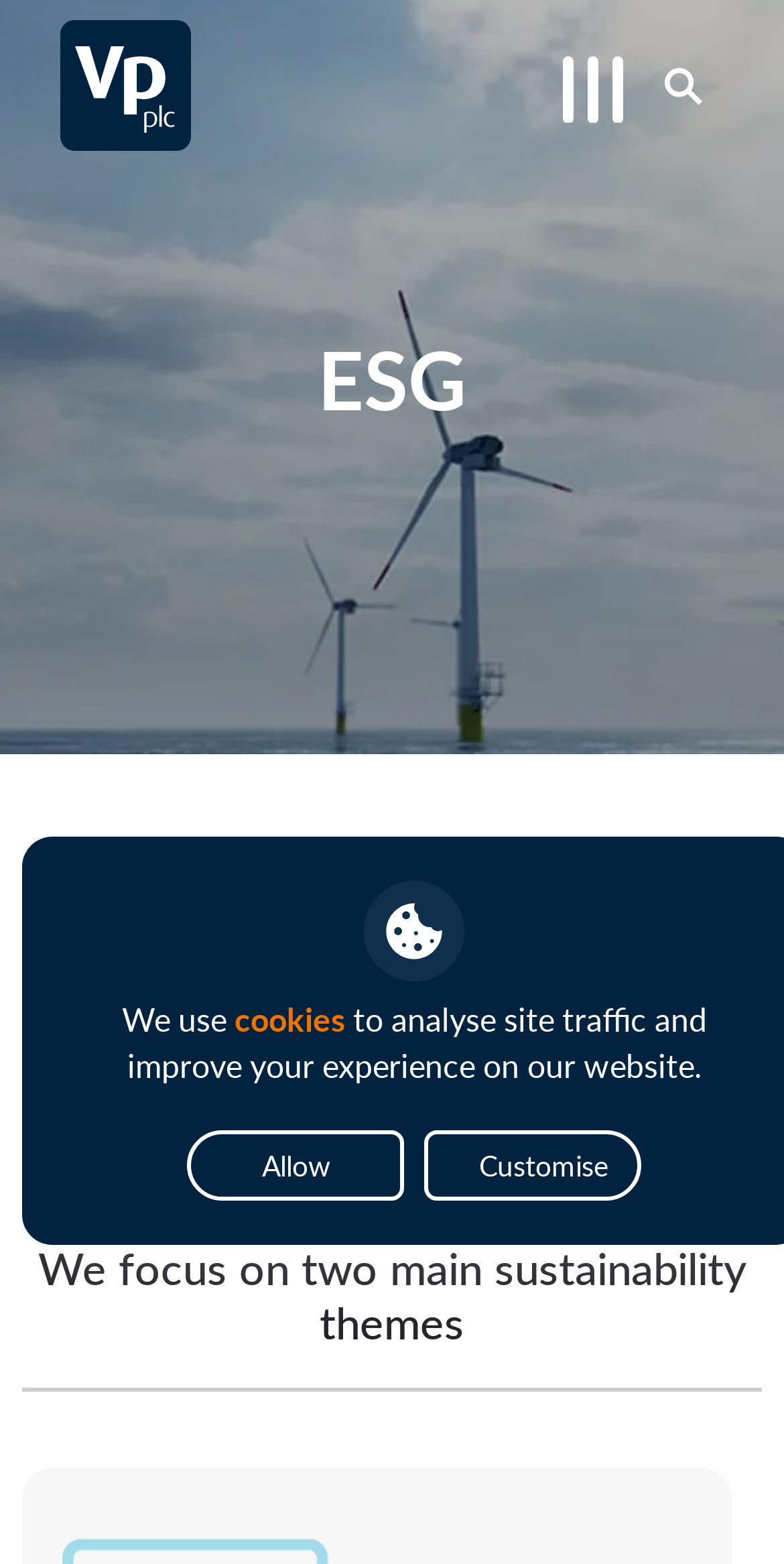Explain in detail what is displayed on the webpage.

The webpage is about ESG (Environmental, Social, and Governance) at Vp plc. At the top left corner, there is a logo of Vp plc. Below the logo, there is a large banner that spans the entire width of the page, with the title "ESG" in bold font. 

On the top right corner, there is a search button. Next to the search button, there is a small icon button. 

In the middle of the page, there is a section that discusses Vp plc's approach to environmental and social impact. This section is headed by a paragraph of text that explains the company's core values and responsible business framework. 

Below this section, there is a heading that highlights the two main sustainability themes that the company focuses on. This heading is separated from the previous section by a horizontal line. 

At the bottom of the page, there is a notification that informs users that the website uses cookies to analyze site traffic and improve user experience. This notification provides two buttons: "Allow" and "Customise".